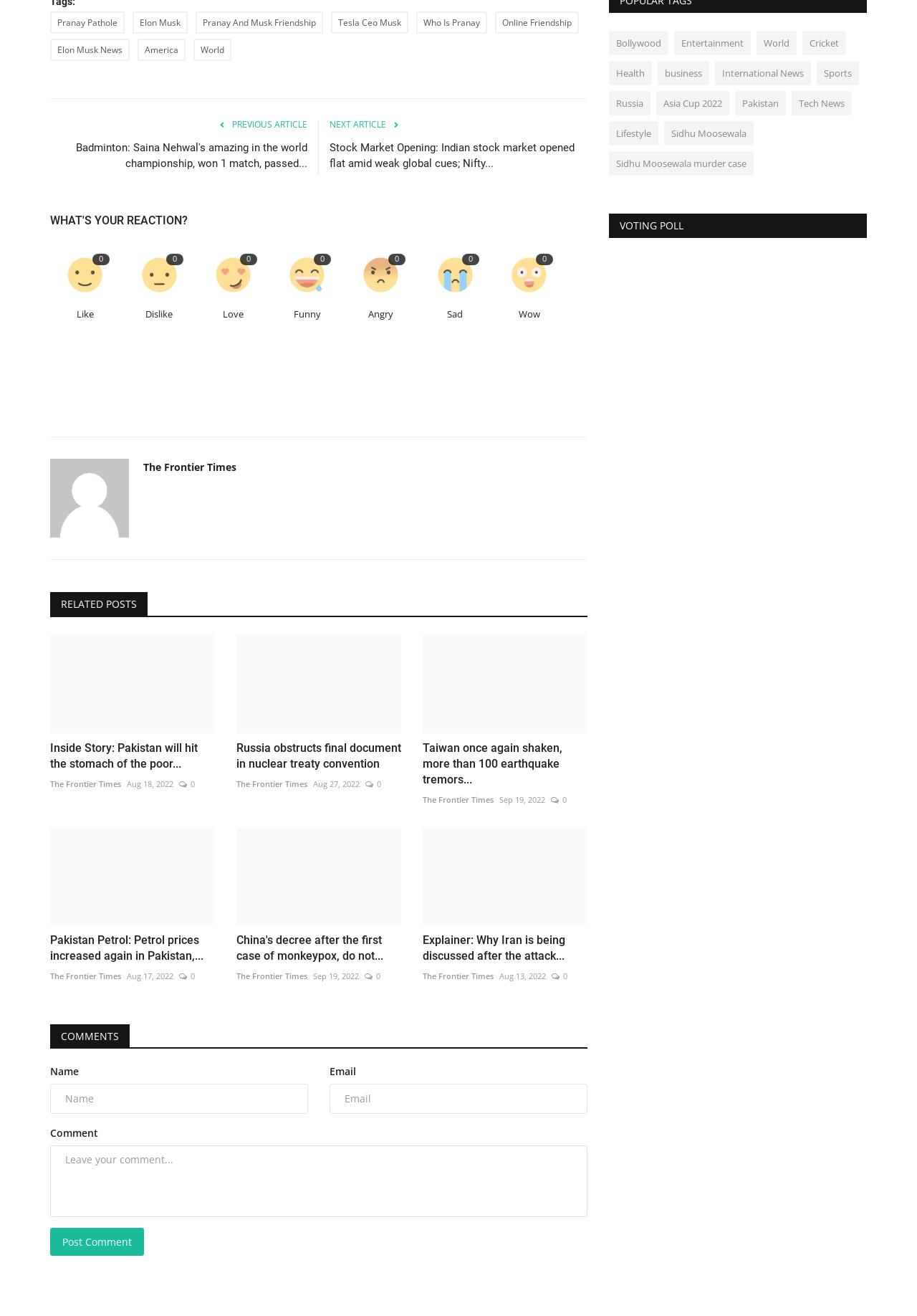Indicate the bounding box coordinates of the clickable region to achieve the following instruction: "Click on the 'PREVIOUS ARTICLE' link."

[0.055, 0.091, 0.335, 0.098]